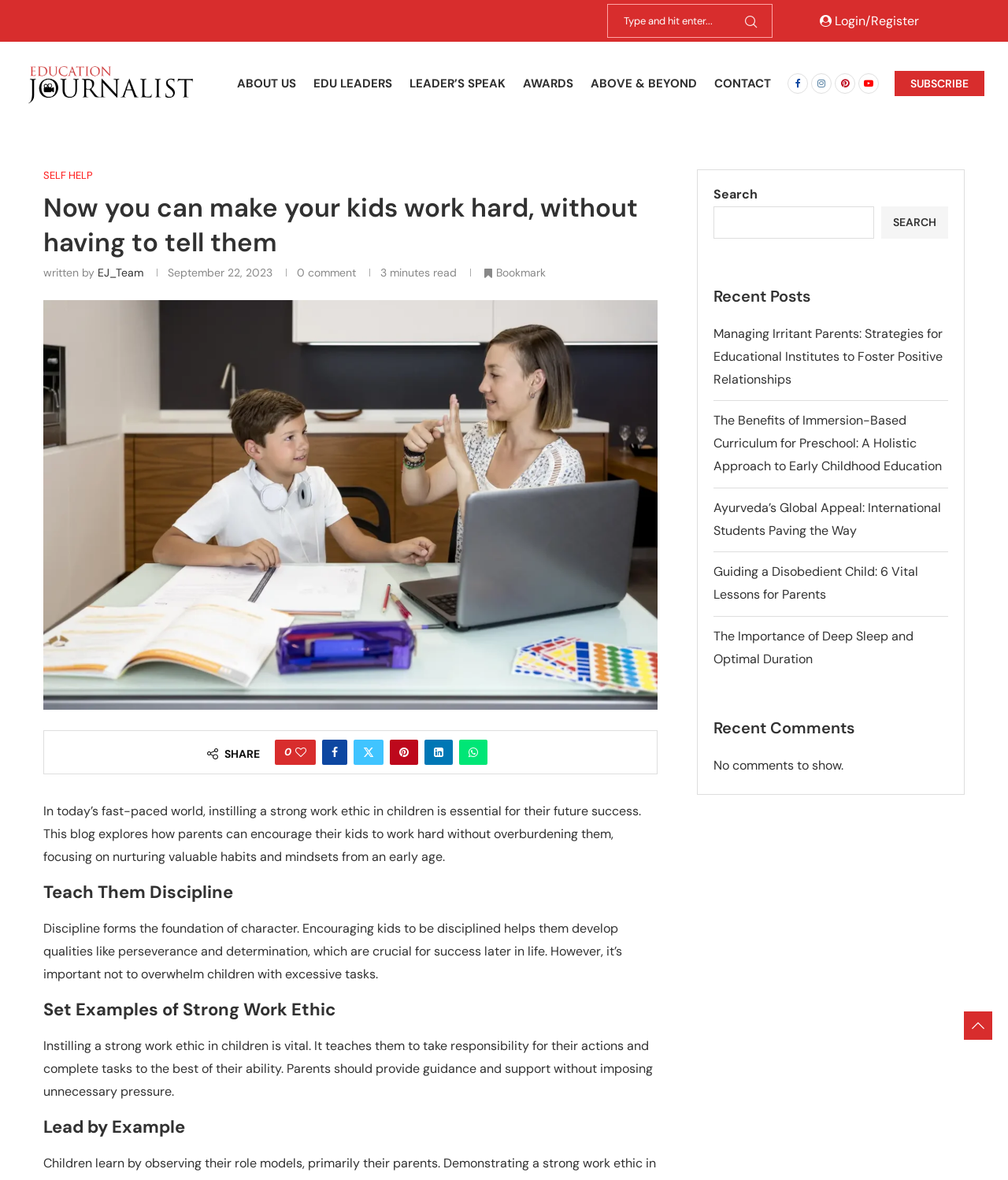Examine the image and give a thorough answer to the following question:
How many recent posts are listed?

I counted the number of recent posts by looking at the links under the 'Recent Posts' heading, which lists five article titles.